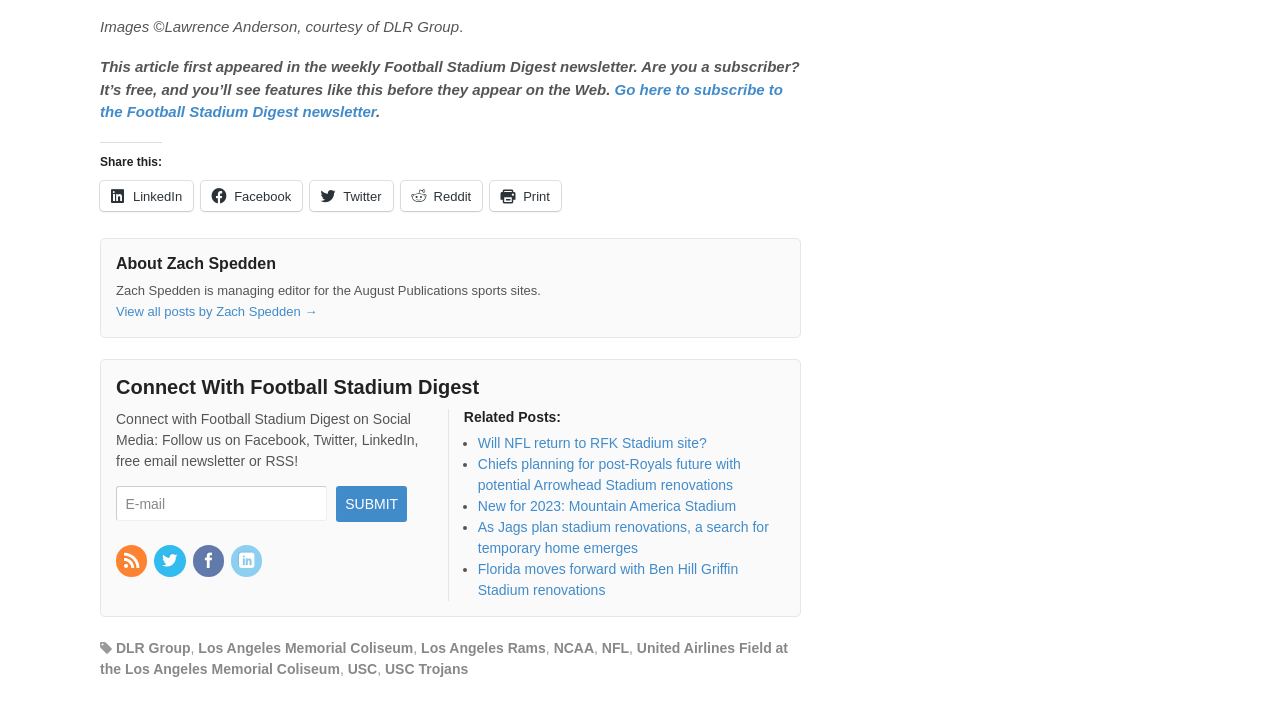Pinpoint the bounding box coordinates of the element to be clicked to execute the instruction: "Subscribe to the Football Stadium Digest newsletter".

[0.078, 0.113, 0.612, 0.169]